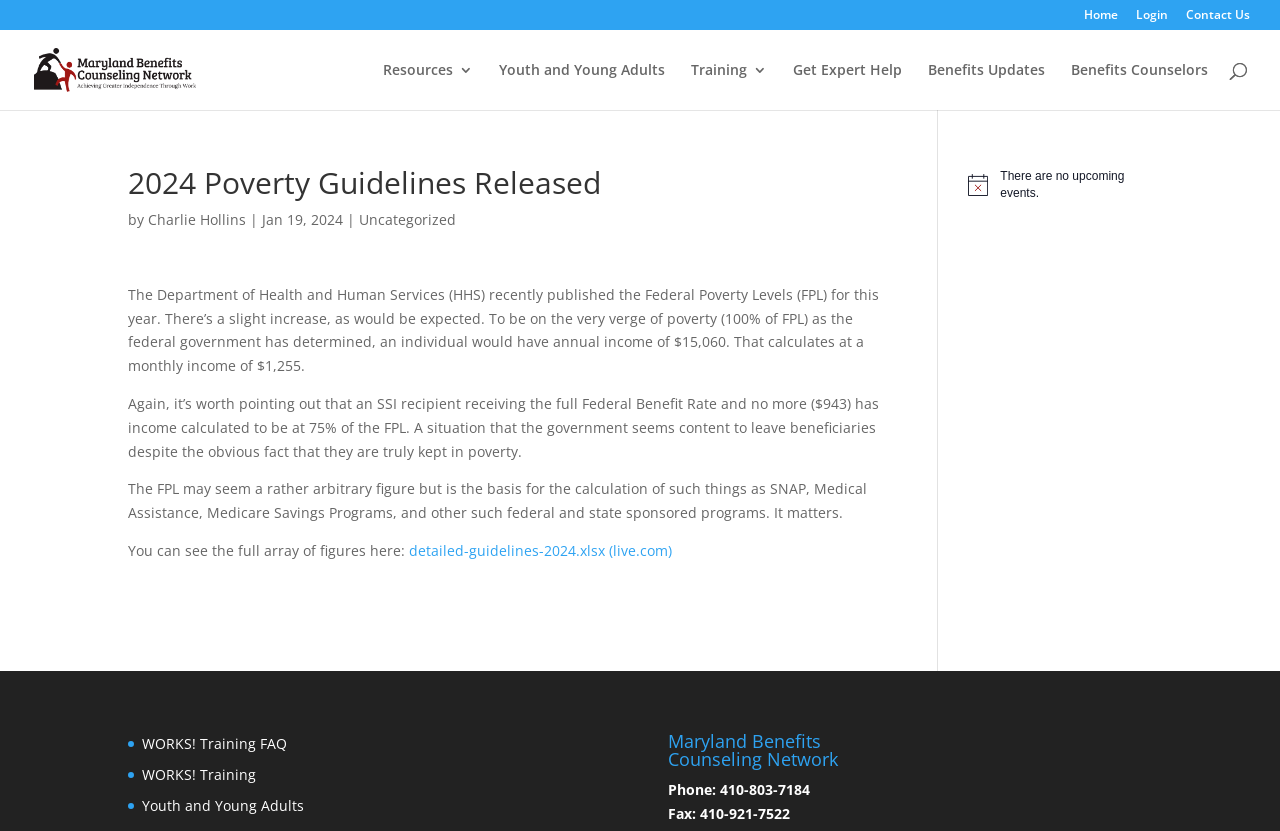Provide the text content of the webpage's main heading.

2024 Poverty Guidelines Released